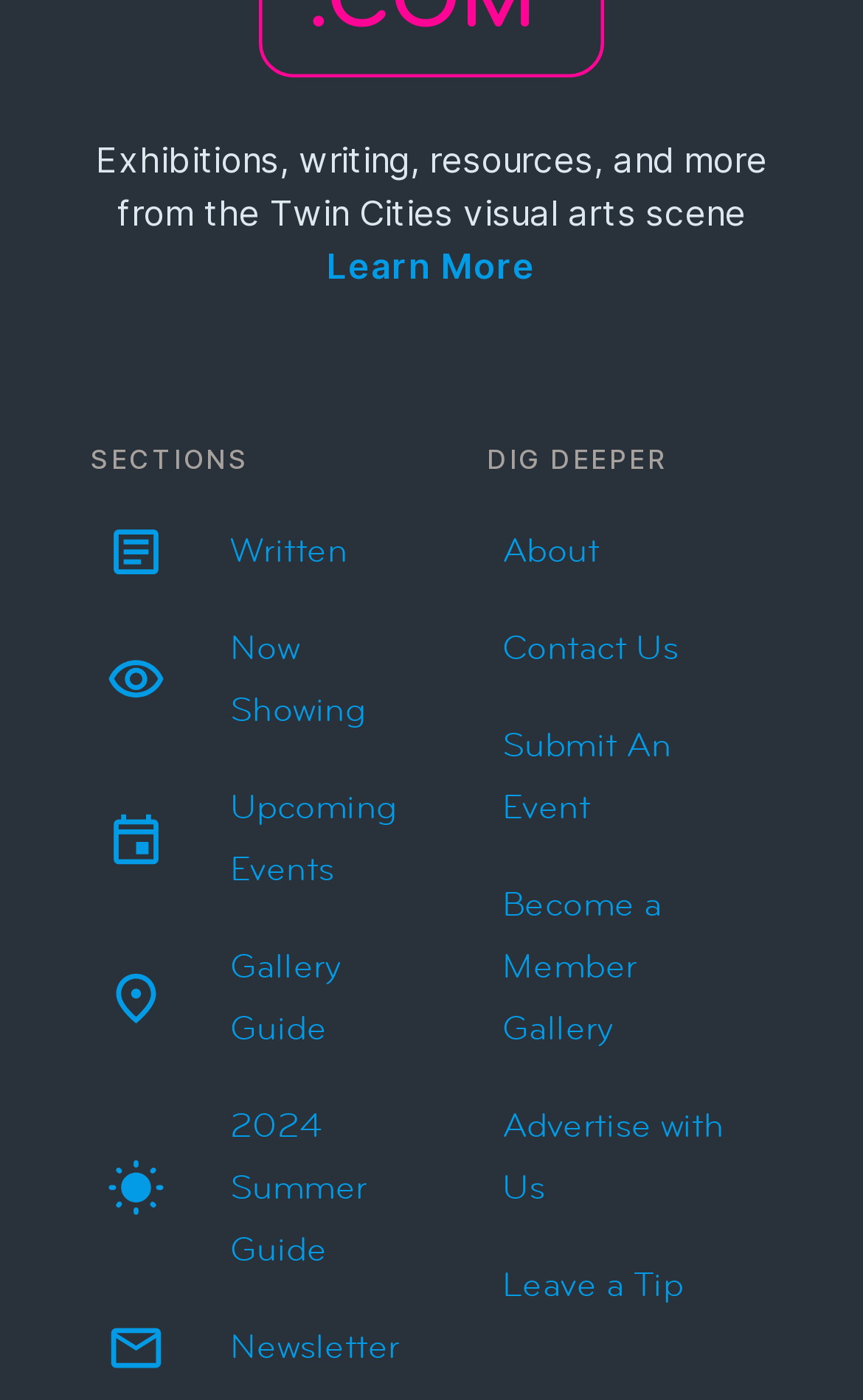Locate the bounding box coordinates of the area you need to click to fulfill this instruction: 'Learn more about the Twin Cities visual arts scene'. The coordinates must be in the form of four float numbers ranging from 0 to 1: [left, top, right, bottom].

[0.379, 0.175, 0.621, 0.205]